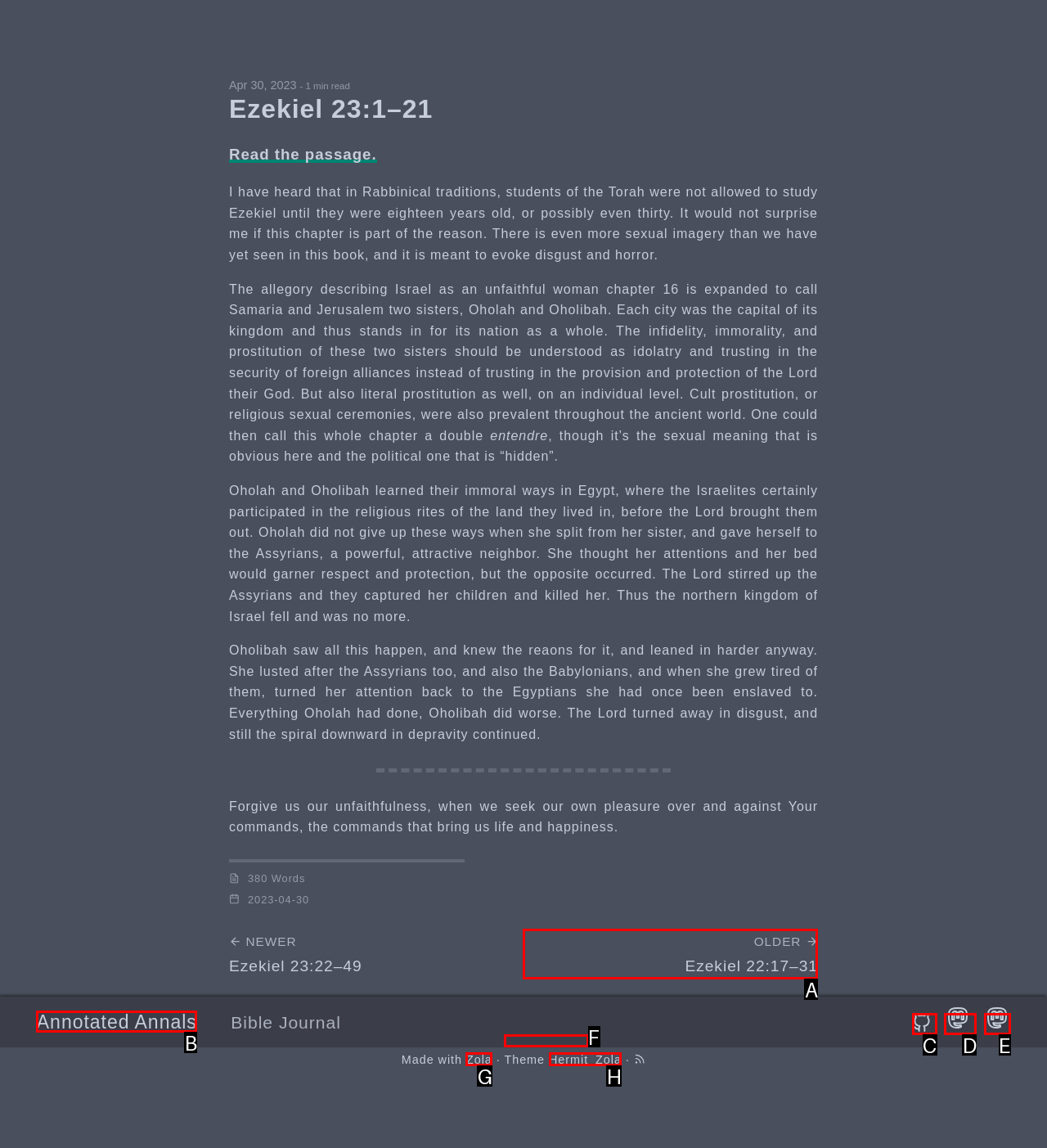Tell me which one HTML element I should click to complete the following task: Visit the author's homepage by clicking on 'Lyle Mantooth' Answer with the option's letter from the given choices directly.

F